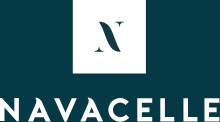What is the typography of the name?
Based on the image, respond with a single word or phrase.

bold uppercase